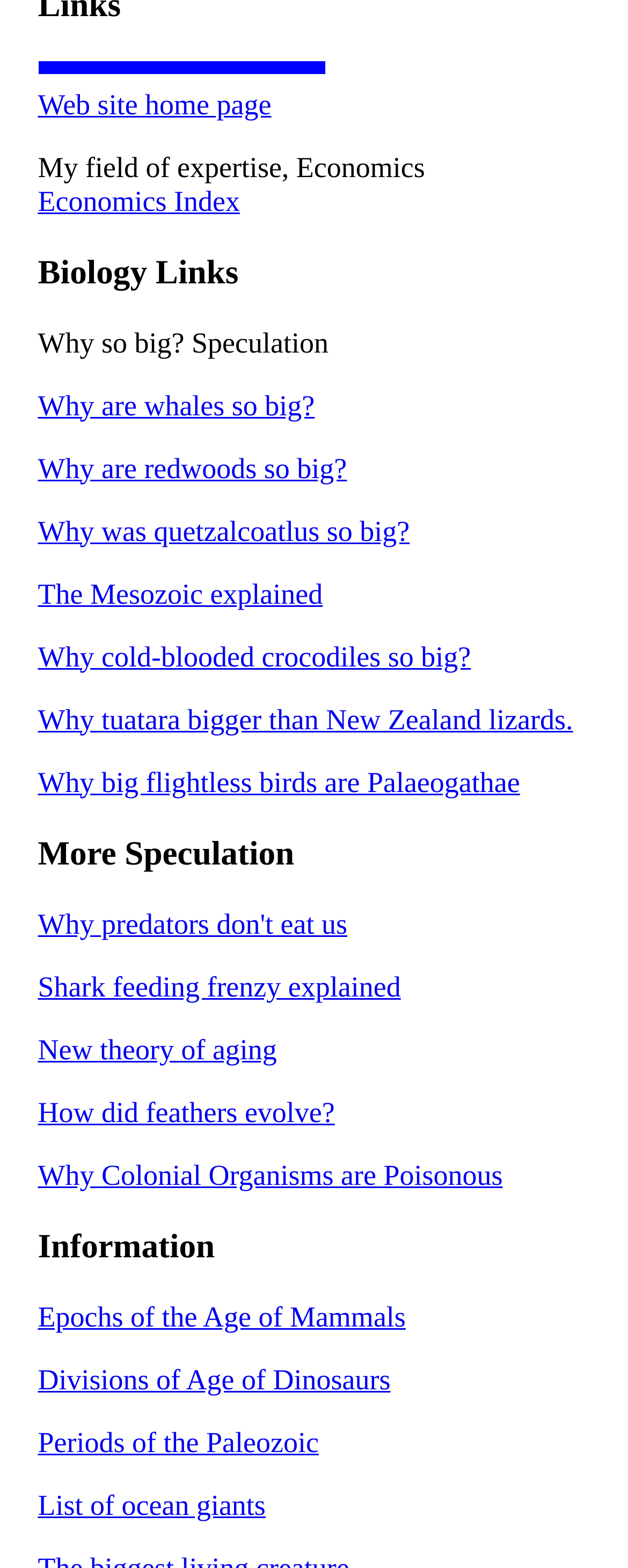Kindly determine the bounding box coordinates of the area that needs to be clicked to fulfill this instruction: "Learn about Economics".

[0.06, 0.118, 0.382, 0.138]